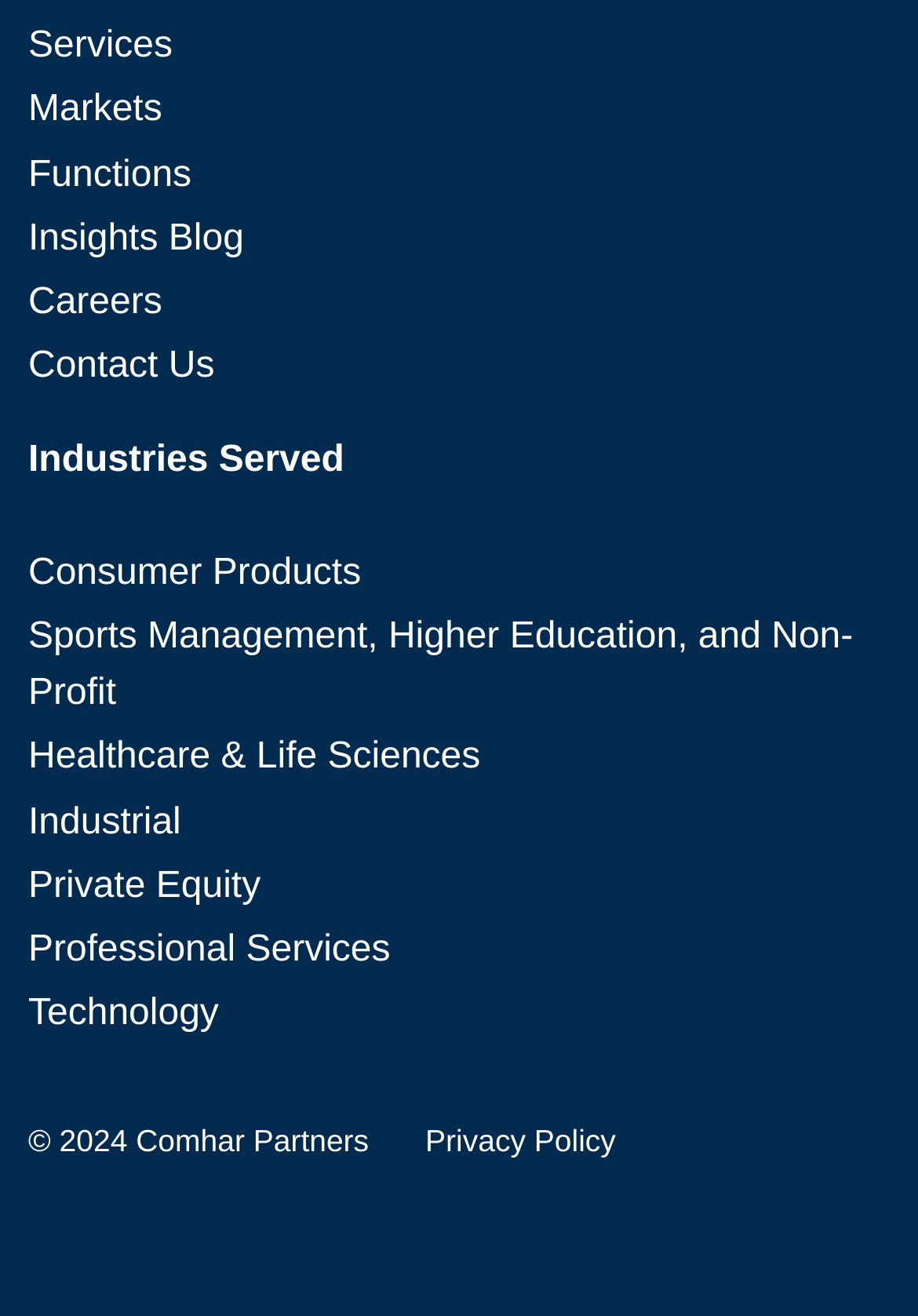Please provide a brief answer to the question using only one word or phrase: 
What is the last item in the main menu?

Contact Us